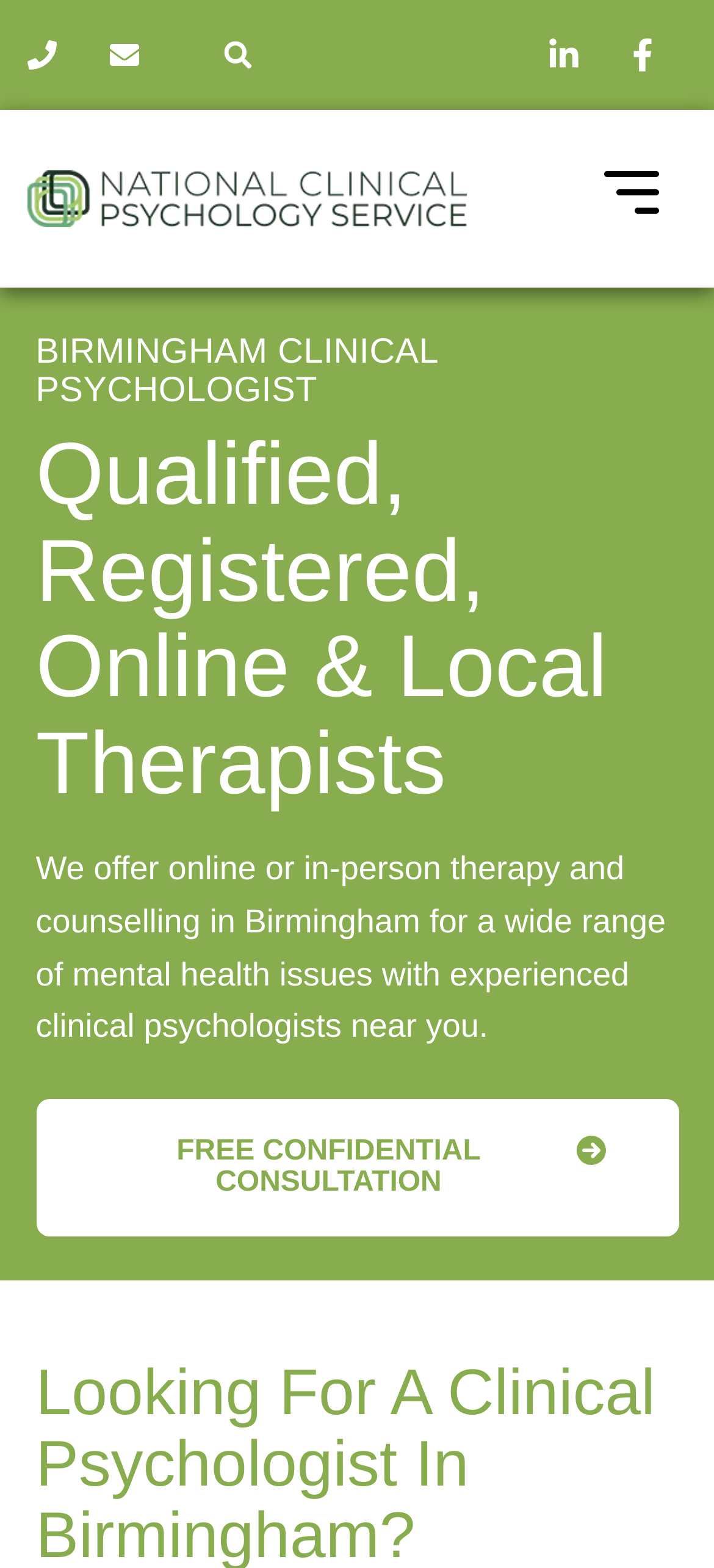Please locate and retrieve the main header text of the webpage.

BIRMINGHAM CLINICAL PSYCHOLOGIST